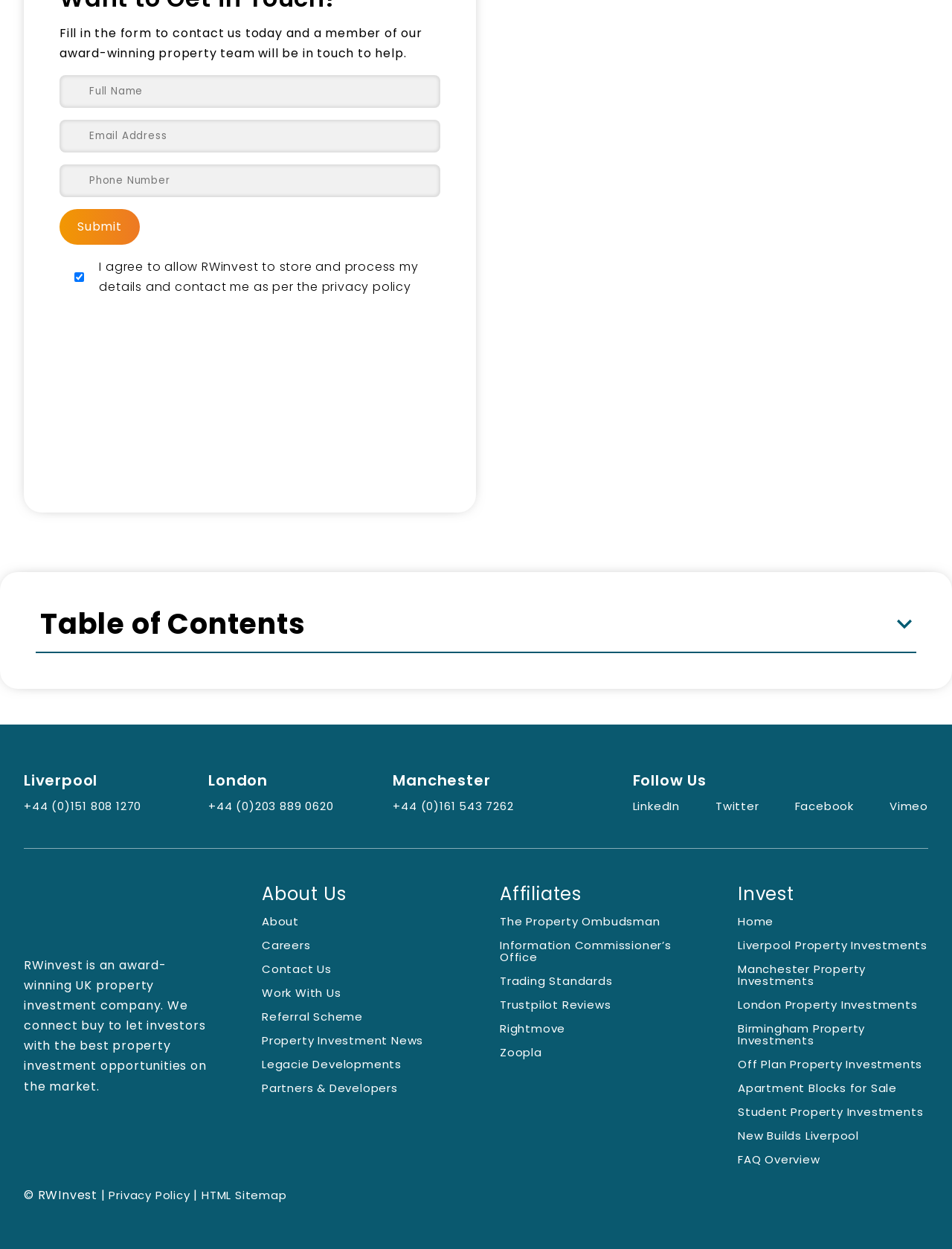Provide the bounding box coordinates of the HTML element described by the text: "Interested in Manchester Property Investment?". The coordinates should be in the format [left, top, right, bottom] with values between 0 and 1.

[0.062, 0.552, 0.962, 0.567]